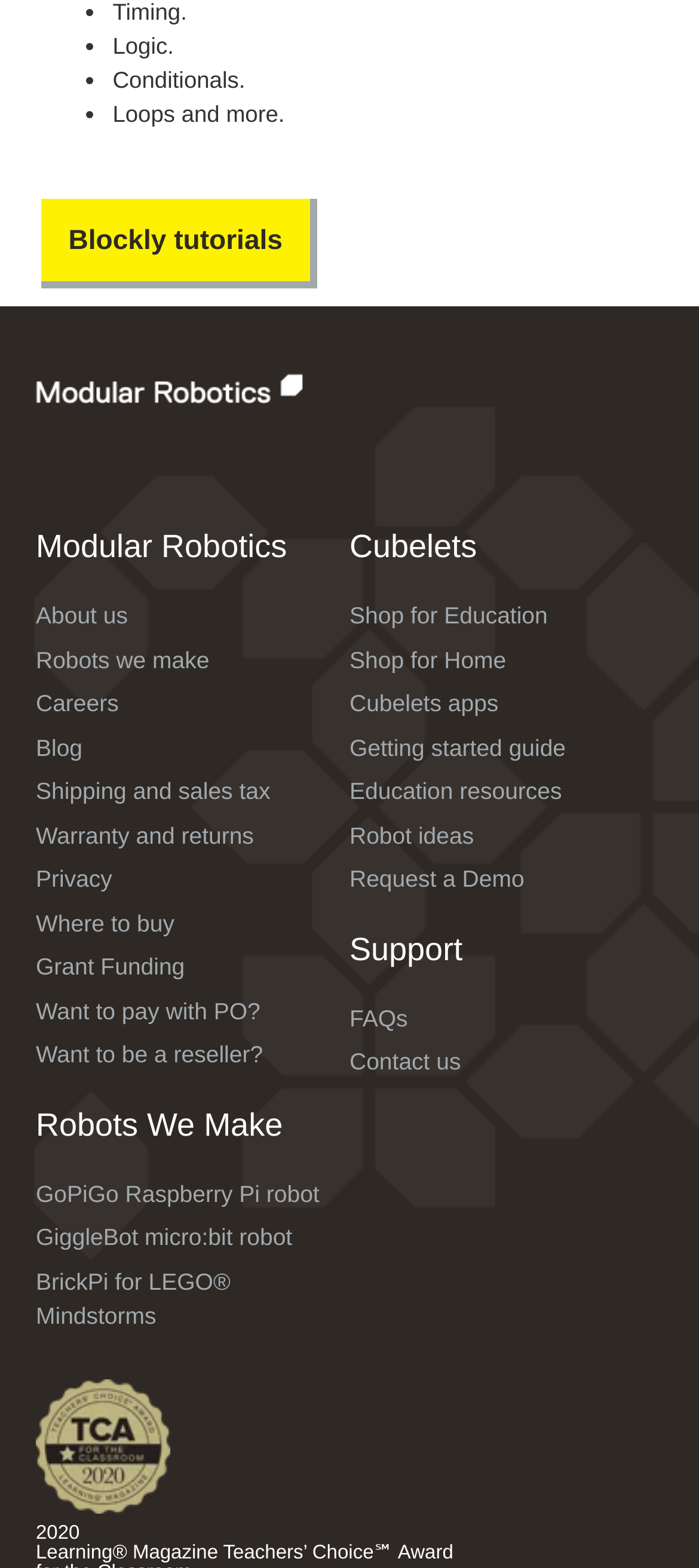Please answer the following question using a single word or phrase: 
What is the name of the robot that uses micro:bit?

GiggleBot